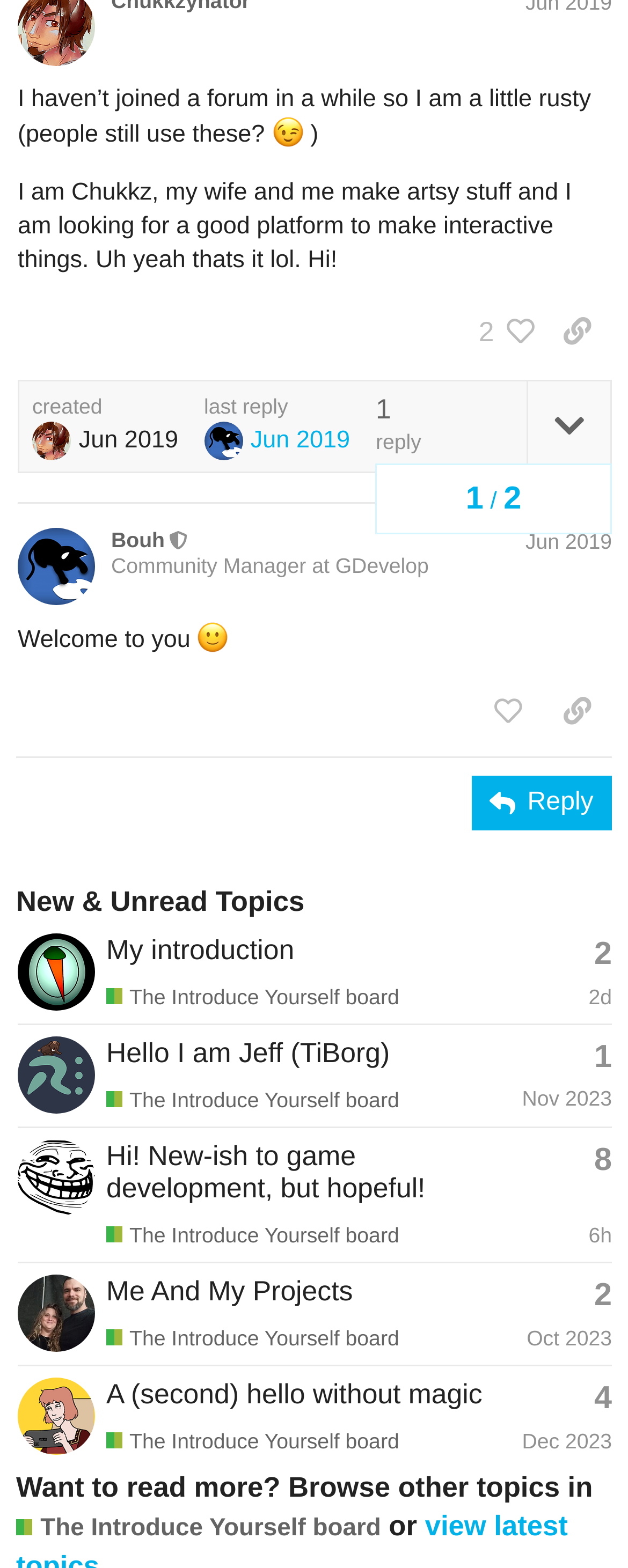Please provide the bounding box coordinates for the UI element as described: "The Introduce Yourself board". The coordinates must be four floats between 0 and 1, represented as [left, top, right, bottom].

[0.169, 0.78, 0.636, 0.796]